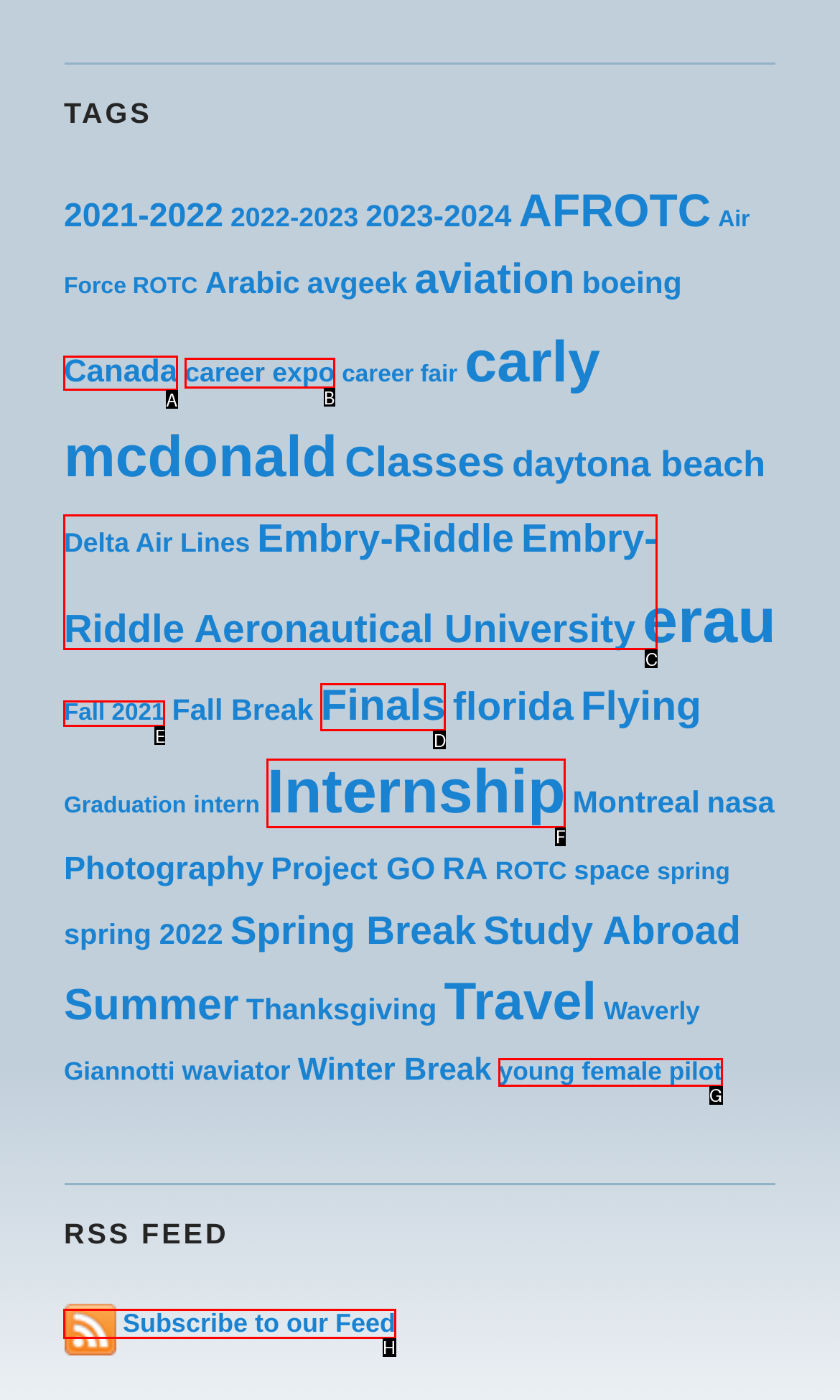Identify which HTML element to click to fulfill the following task: Subscribe to the RSS feed. Provide your response using the letter of the correct choice.

H